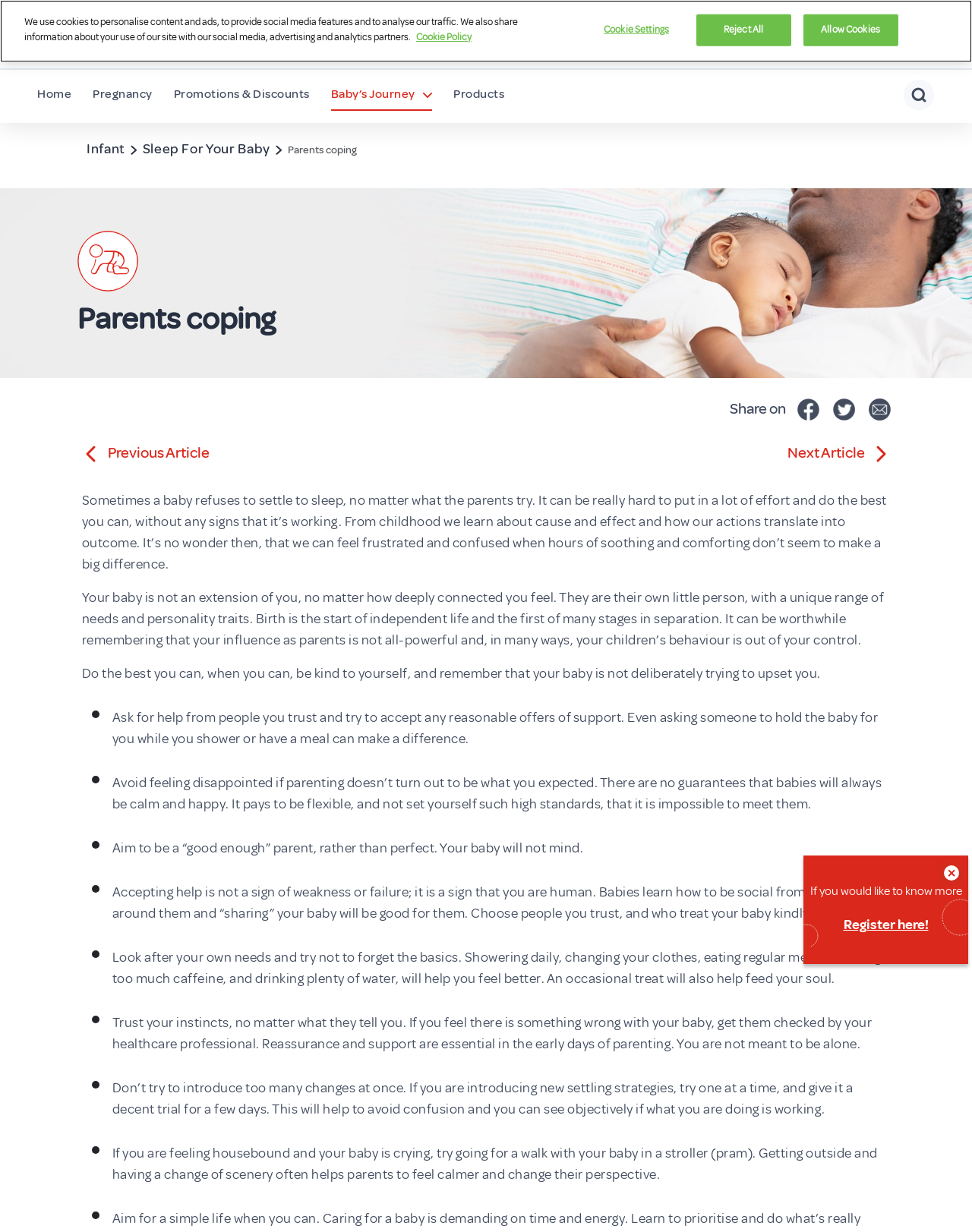Please provide a comprehensive answer to the question based on the screenshot: How many tips are provided for parents to cope with baby sleep issues?

There are eight tips provided for parents to cope with baby sleep issues, which are listed in a bullet point format with list markers and static text elements, starting from 'Ask for help from people you trust...' and ending with 'If you are feeling housebound and your baby is crying, try going for a walk...'